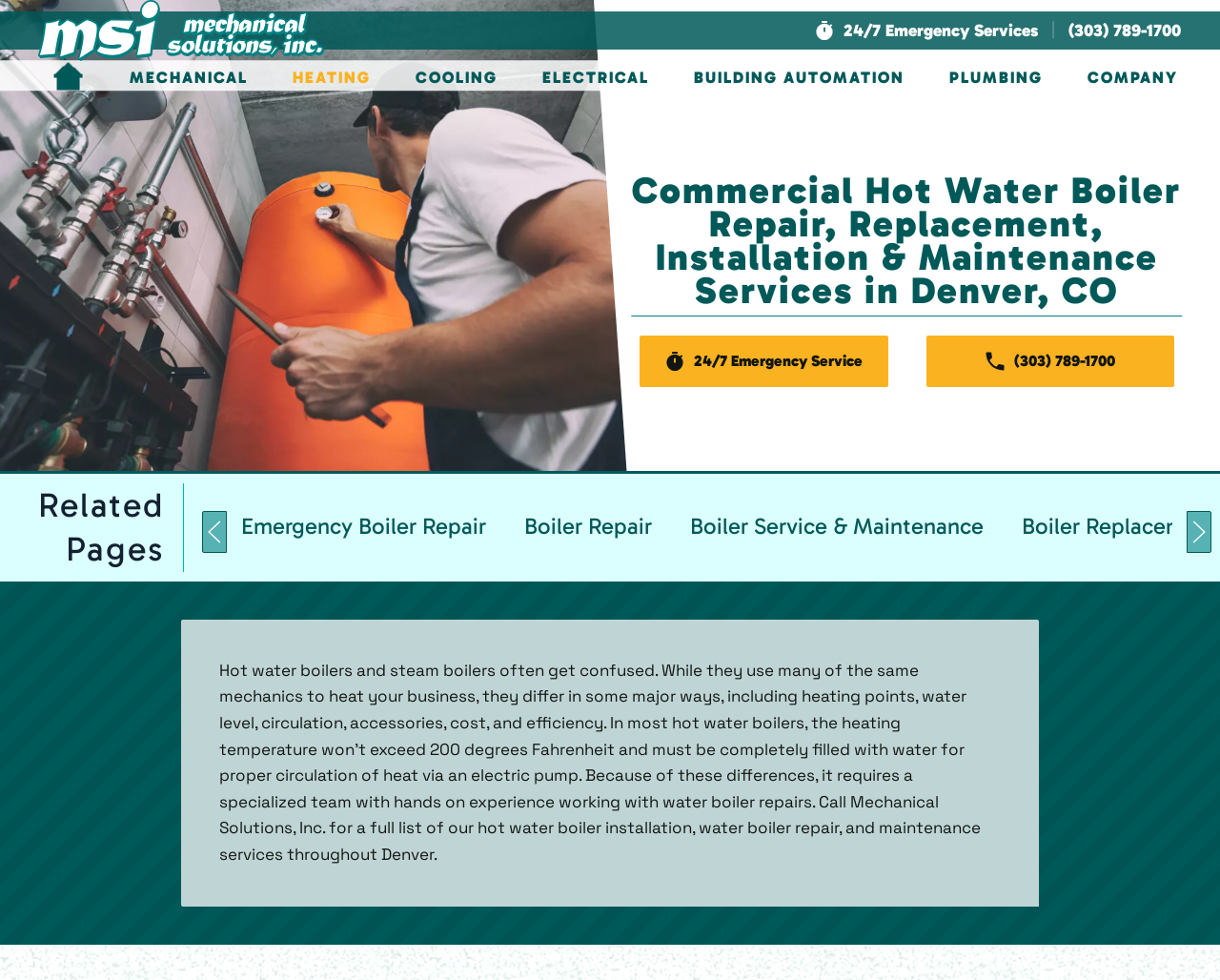Pinpoint the bounding box coordinates of the element that must be clicked to accomplish the following instruction: "View the 'acorn squash' category". The coordinates should be in the format of four float numbers between 0 and 1, i.e., [left, top, right, bottom].

None